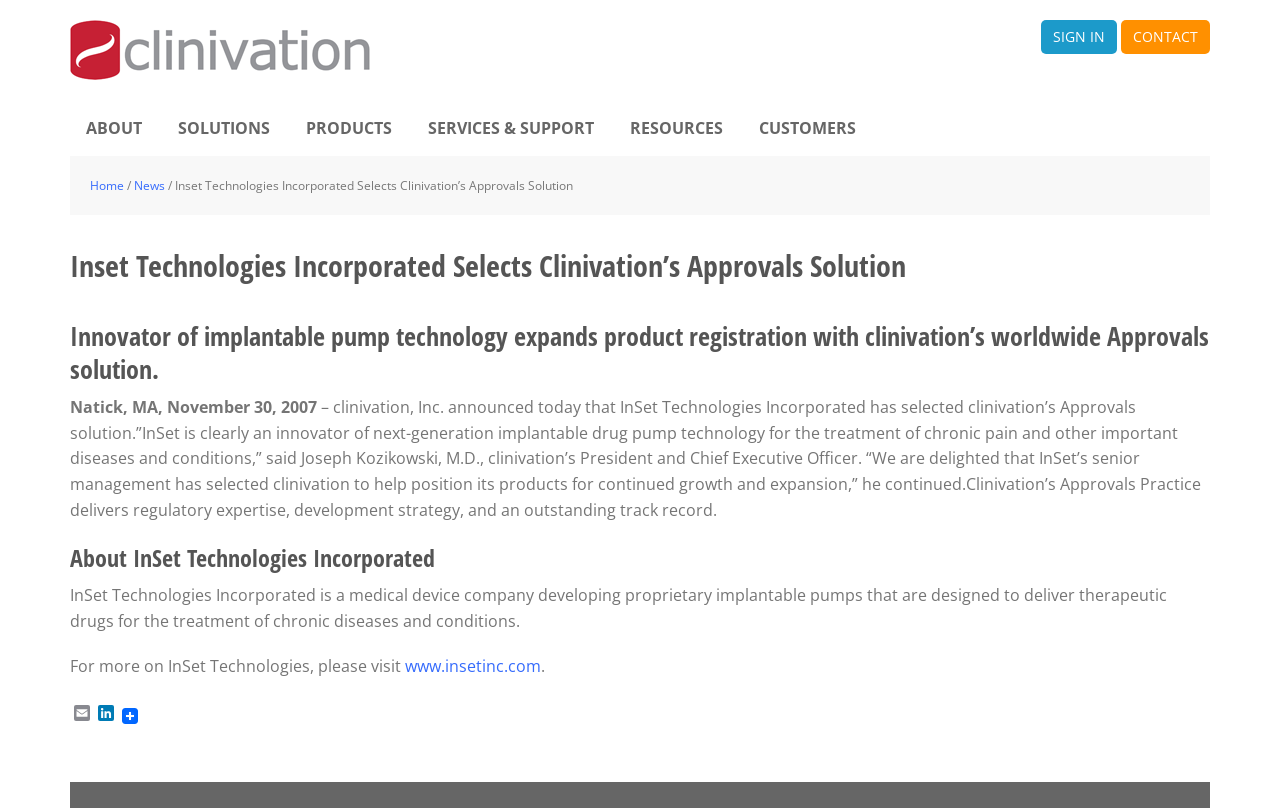Determine the bounding box coordinates of the clickable area required to perform the following instruction: "Read the 'COVENANT & CONVERSATION' article". The coordinates should be represented as four float numbers between 0 and 1: [left, top, right, bottom].

None